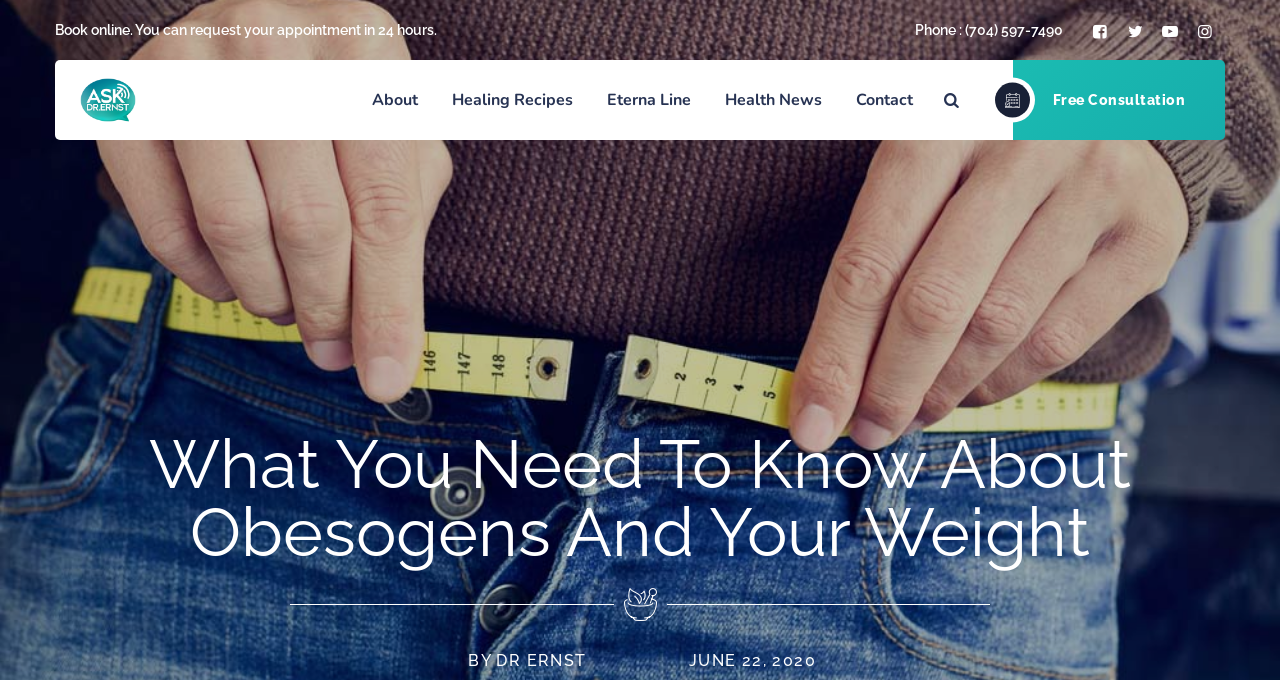Find the bounding box coordinates of the area to click in order to follow the instruction: "Call the phone number".

[0.715, 0.032, 0.83, 0.056]